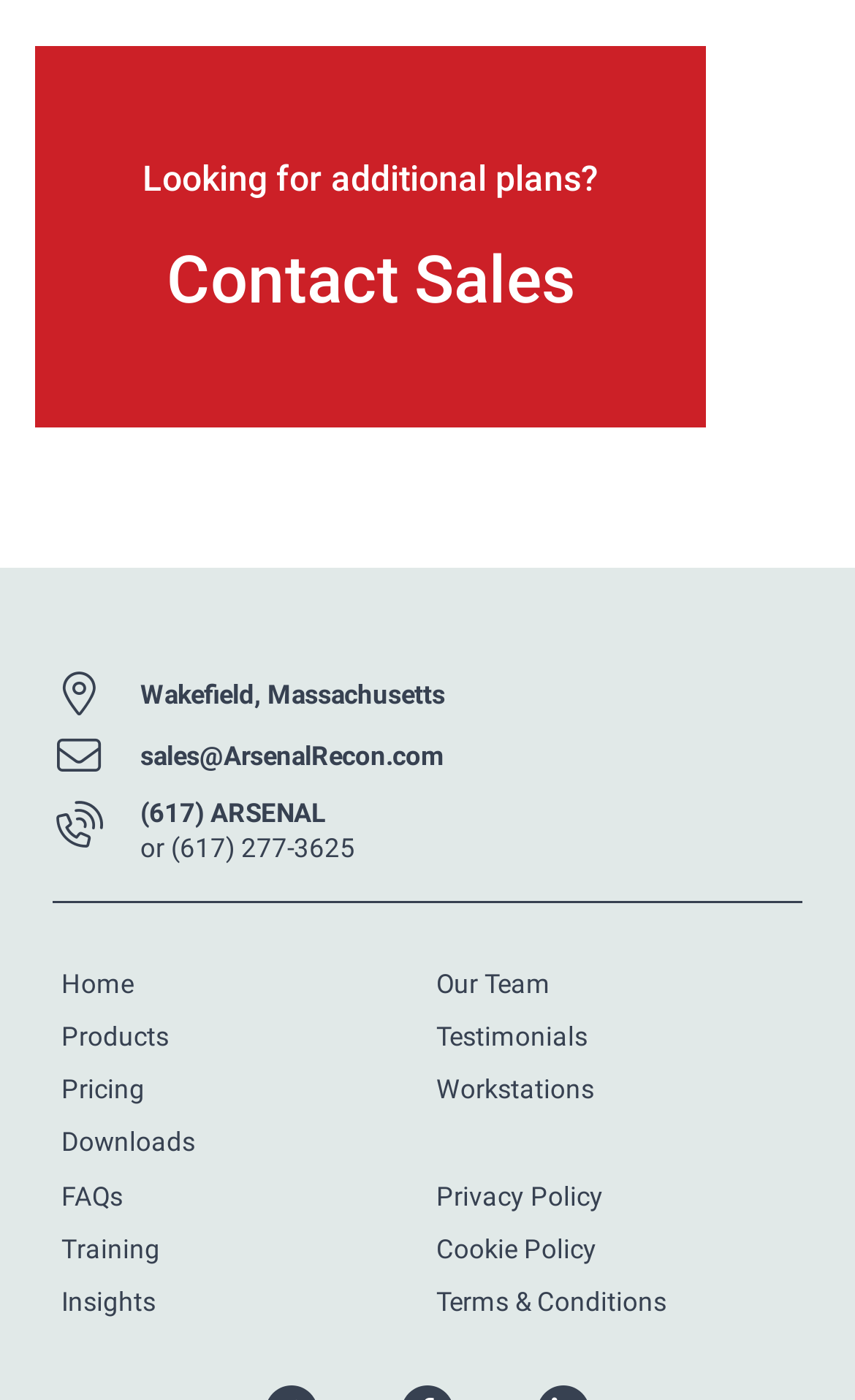Please indicate the bounding box coordinates of the element's region to be clicked to achieve the instruction: "Go to Home". Provide the coordinates as four float numbers between 0 and 1, i.e., [left, top, right, bottom].

[0.062, 0.684, 0.167, 0.722]